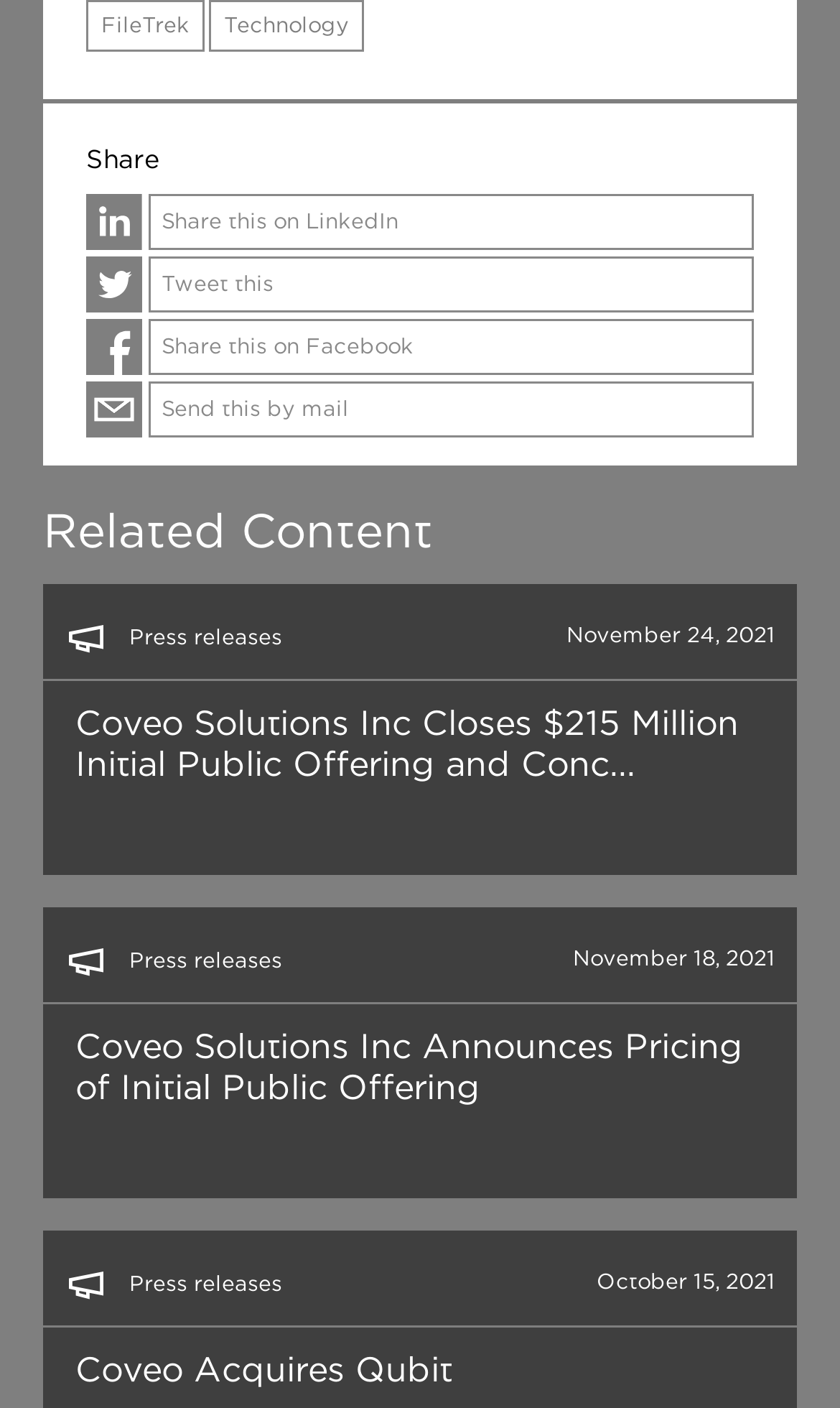Please specify the bounding box coordinates of the clickable region necessary for completing the following instruction: "Read press release from November 24, 2021". The coordinates must consist of four float numbers between 0 and 1, i.e., [left, top, right, bottom].

[0.051, 0.415, 0.949, 0.621]